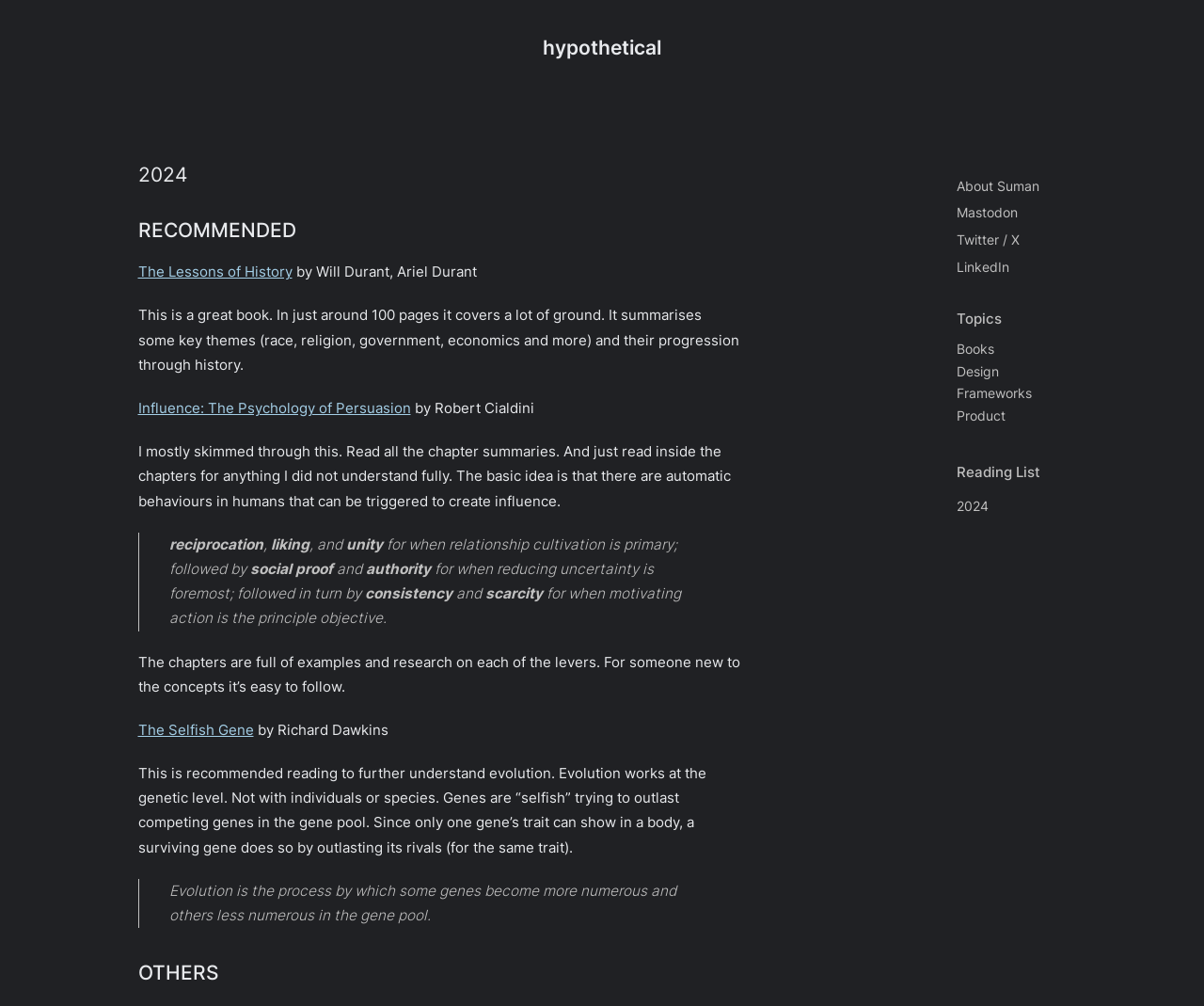What is the main idea of the book 'Influence: The Psychology of Persuasion'?
Examine the webpage screenshot and provide an in-depth answer to the question.

The question asks for the main idea of the book 'Influence: The Psychology of Persuasion'. By reading the description of the book on the webpage, we can see that the main idea is about automatic behaviors in humans that can be triggered to create influence.